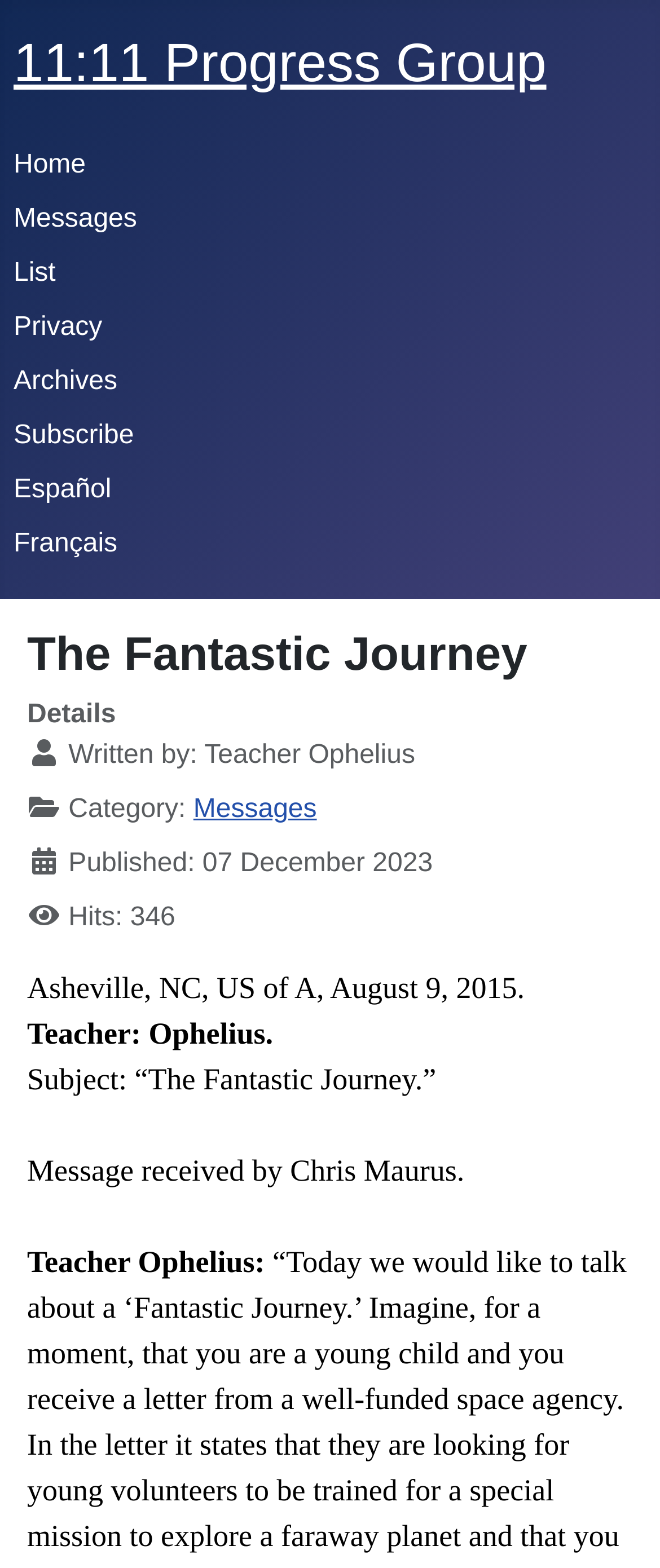Please respond in a single word or phrase: 
When was the message published?

07 December 2023